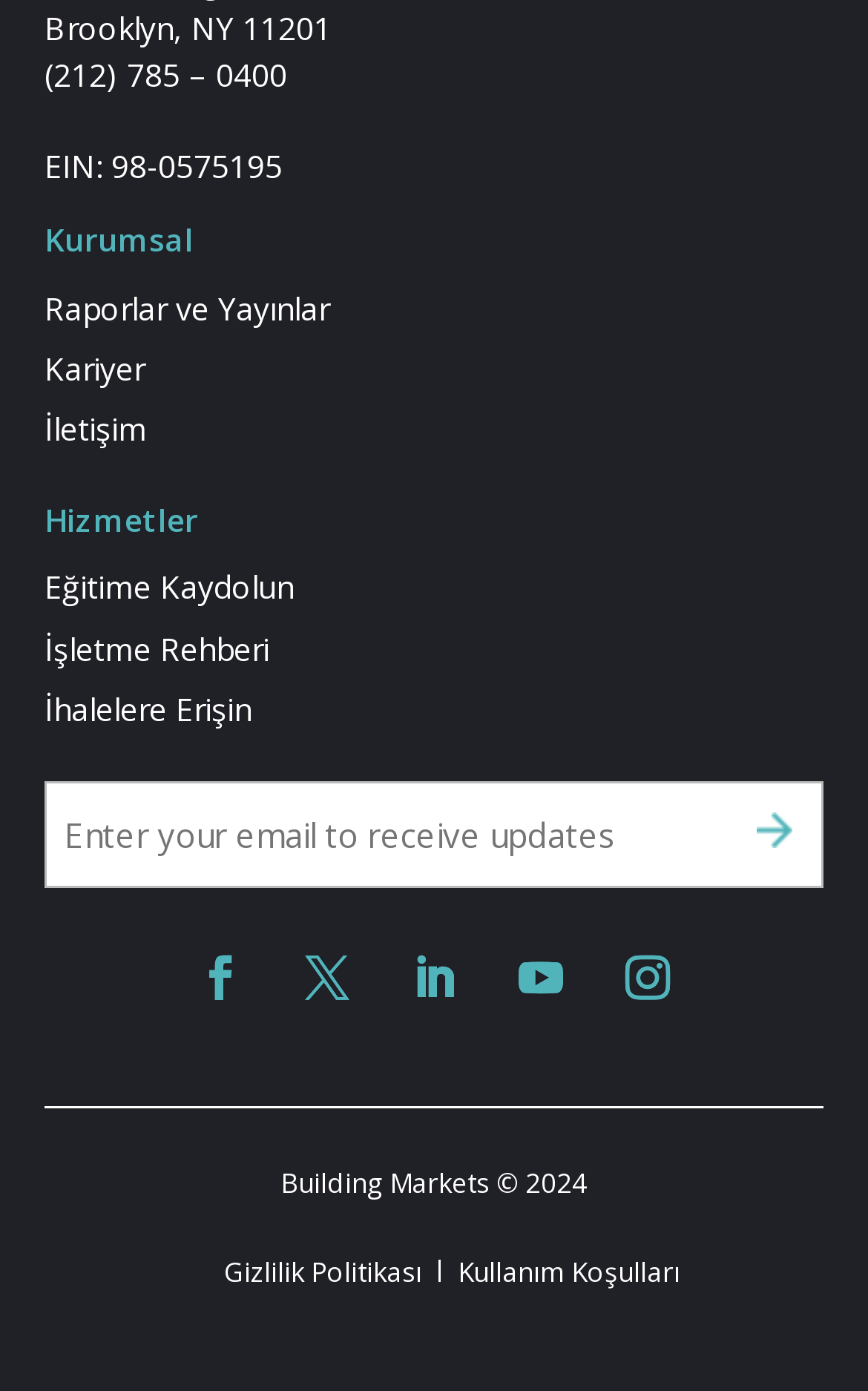Show the bounding box coordinates of the region that should be clicked to follow the instruction: "Click the 'Submit' button."

[0.833, 0.561, 0.949, 0.633]